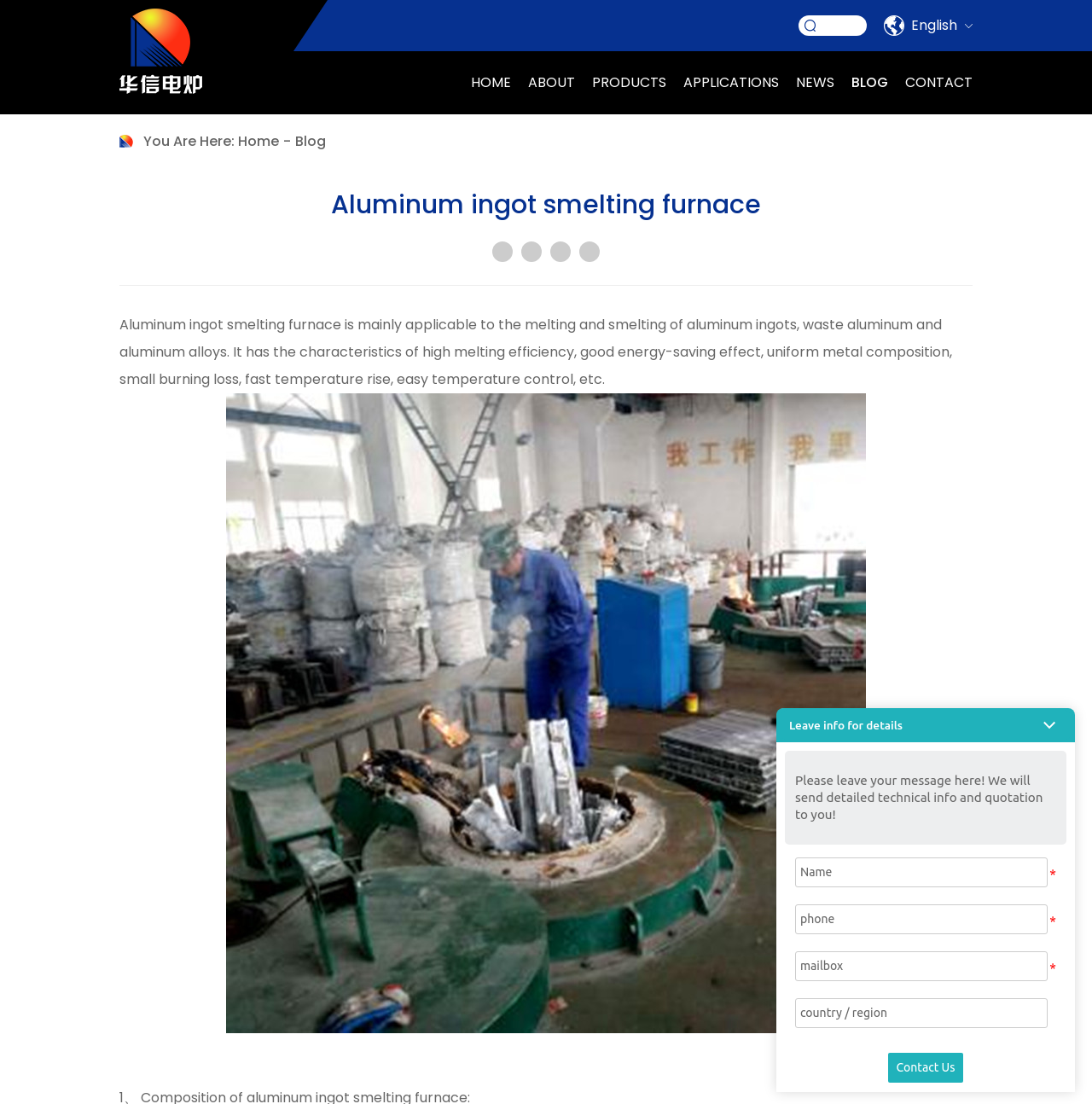Find the bounding box coordinates for the area that must be clicked to perform this action: "Select English".

[0.834, 0.014, 0.877, 0.032]